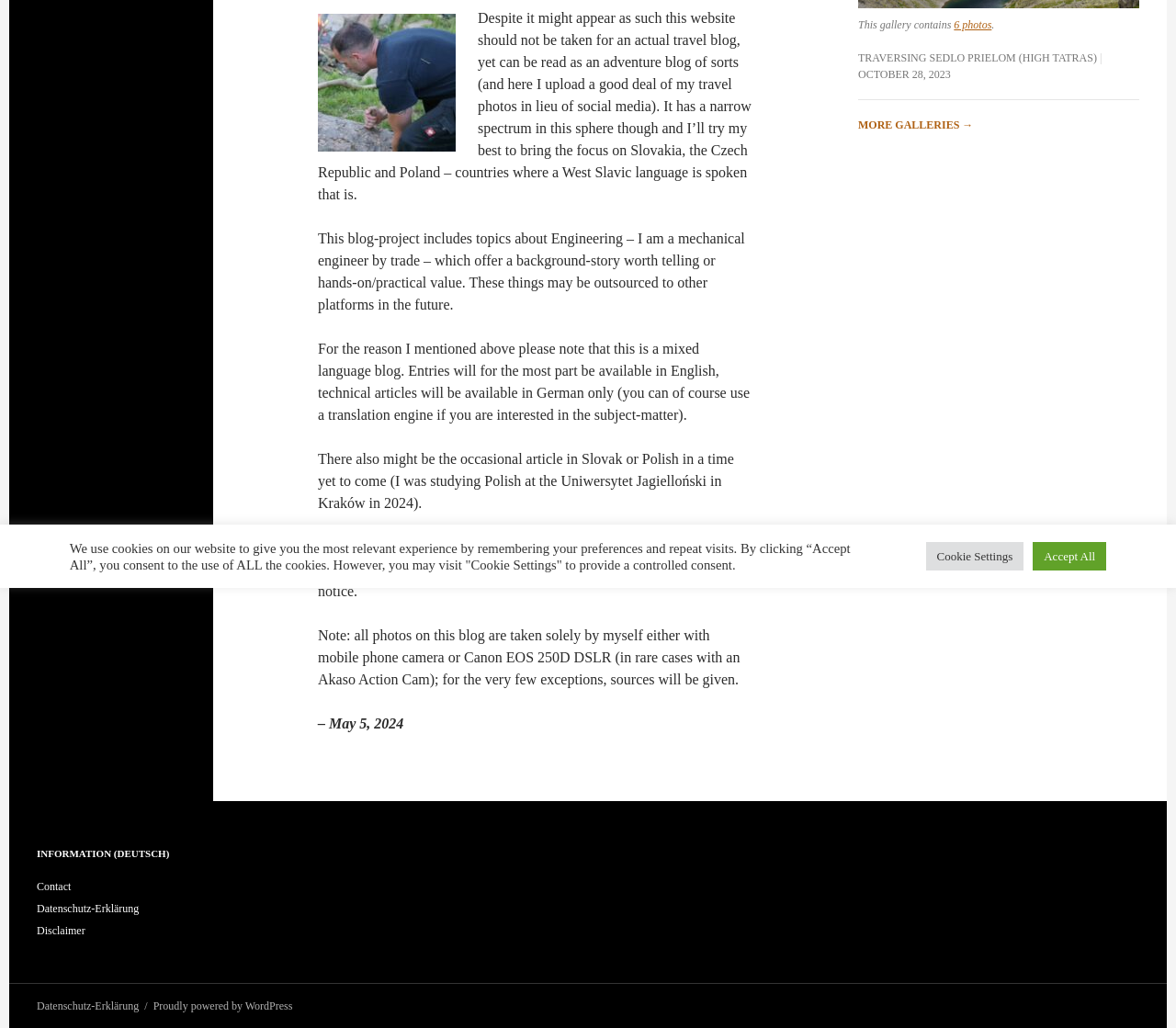Given the webpage screenshot and the description, determine the bounding box coordinates (top-left x, top-left y, bottom-right x, bottom-right y) that define the location of the UI element matching this description: Cookie Settings

[0.787, 0.527, 0.87, 0.555]